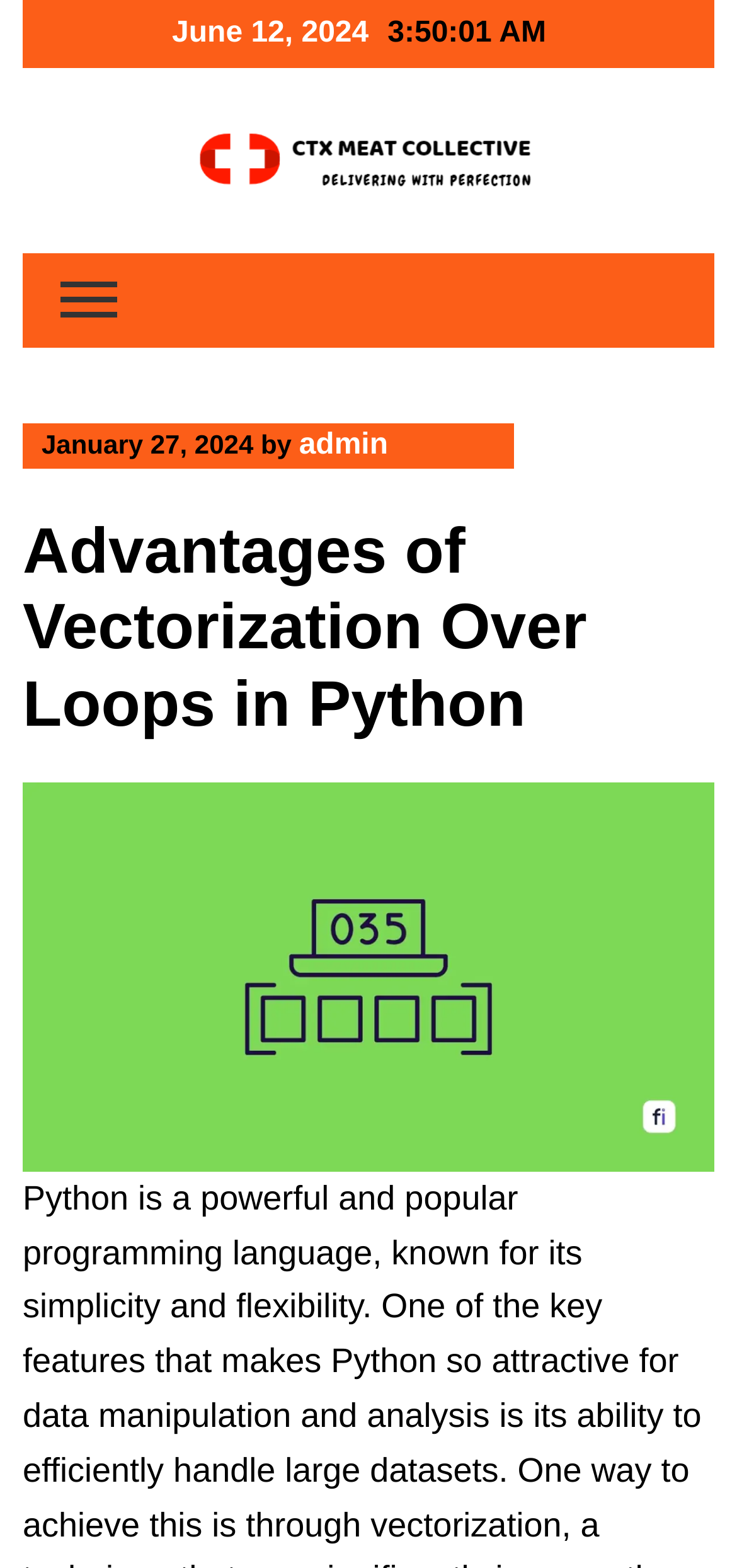Who is the author of the article?
Please give a detailed answer to the question using the information shown in the image.

I found the author of the article by looking at the link element with the content 'admin' located inside the button element, which is likely to be the author information section.